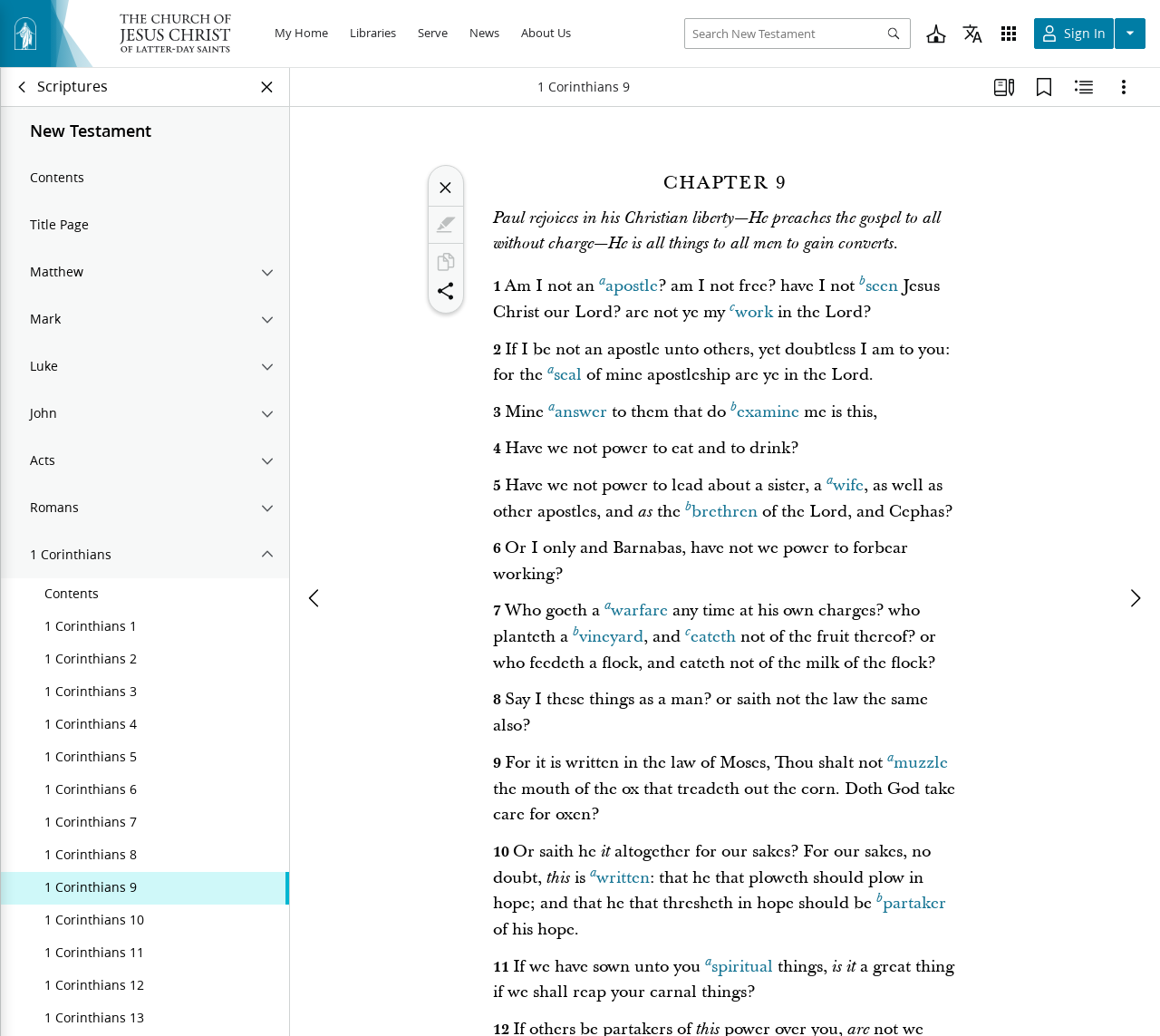Show me the bounding box coordinates of the clickable region to achieve the task as per the instruction: "Click previous".

[0.256, 0.56, 0.288, 0.595]